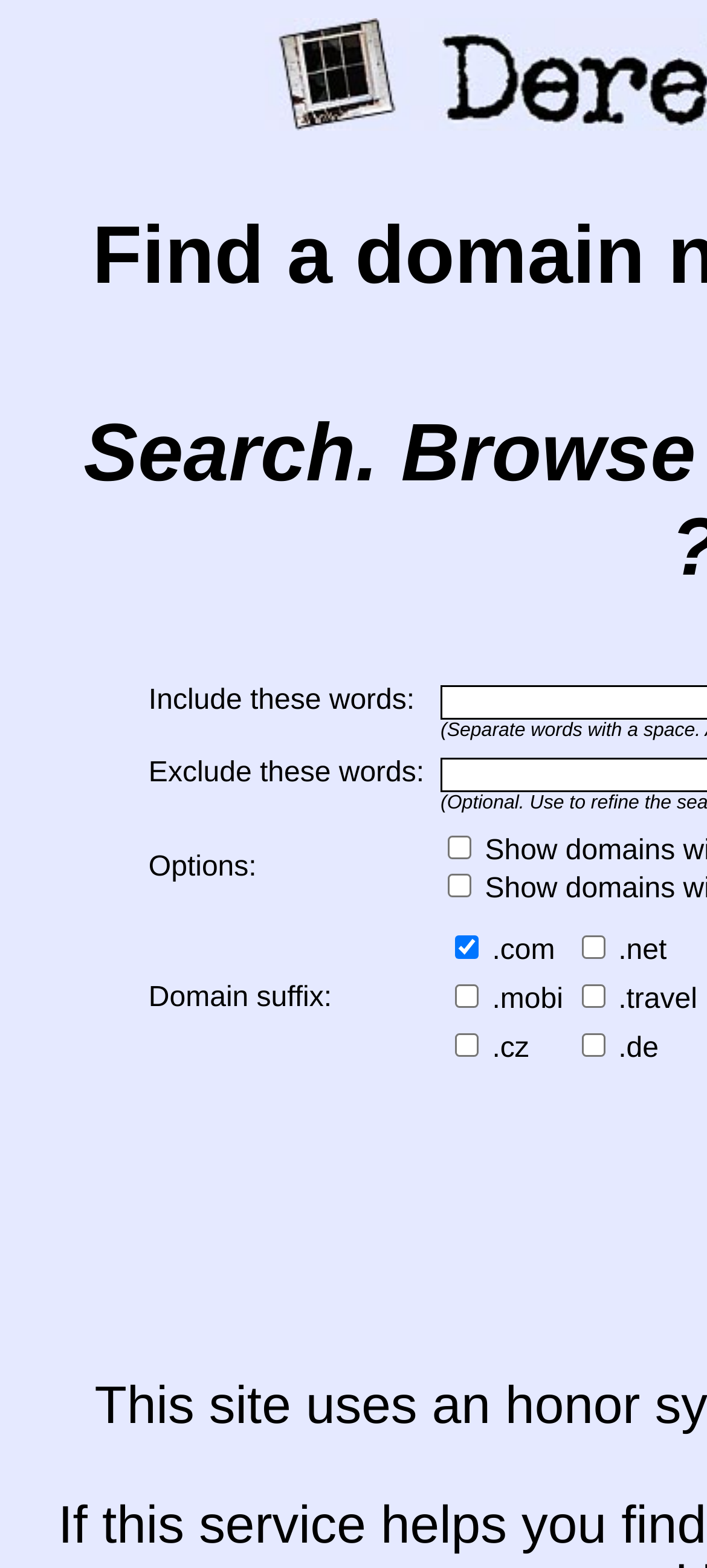Offer a thorough description of the webpage.

The webpage is a search interface for previously loved domains at Derelict Domains. At the top, there are three table cells aligned horizontally, labeled "Include these words:", "Exclude these words:", and "Options:". 

Below the "Options:" cell, there are two checkboxes, one below the other. 

Further down, there is a table cell labeled "Domain suffix:", which contains a list of domain suffixes, including .com, .net, .mobi, .travel, .cz, and .de. Each suffix is accompanied by a checkbox, with the .com checkbox being the only one checked by default. The domain suffixes are arranged in two columns, with .com, .mobi, .cz on the left, and .net, .travel, .de on the right.